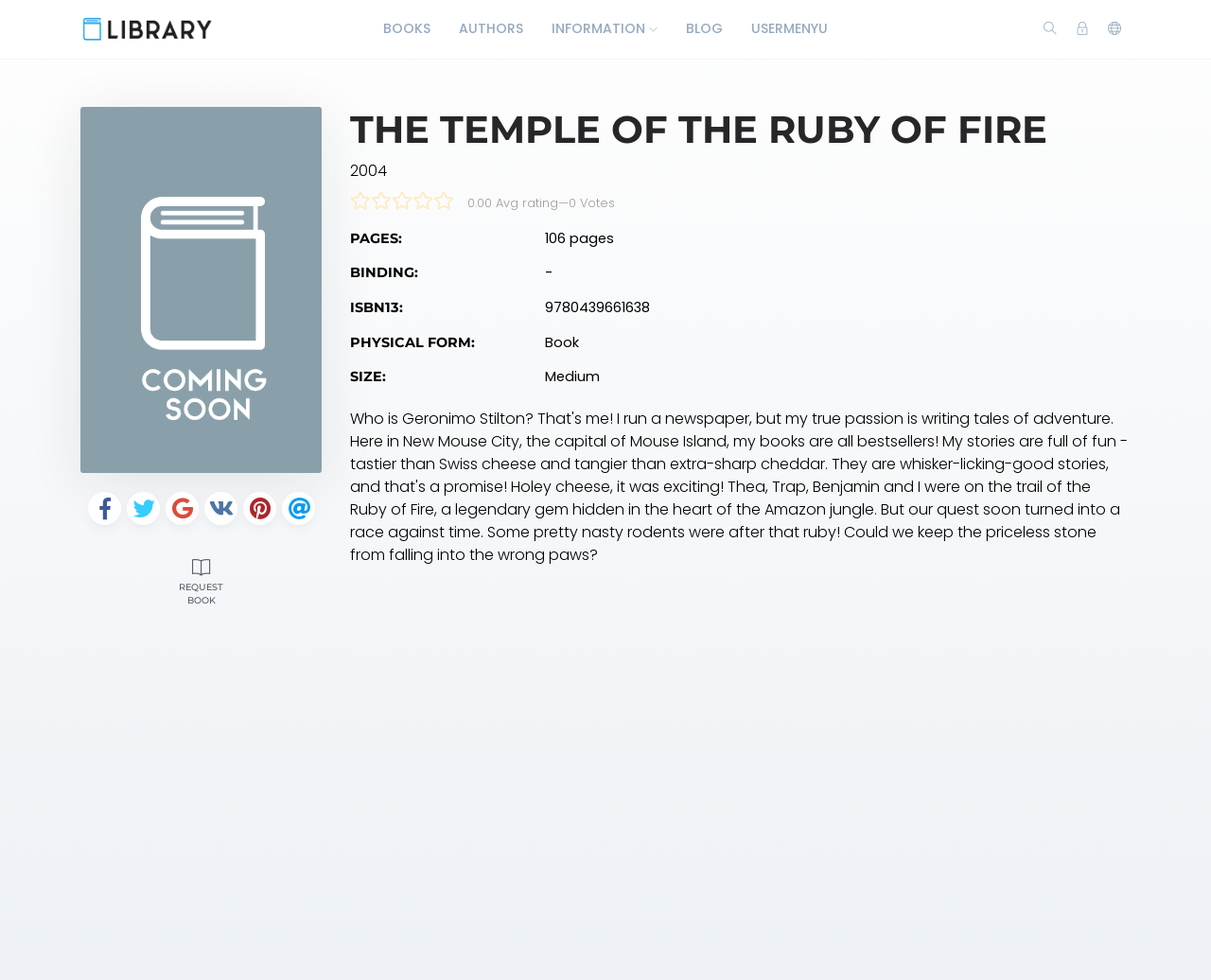How many pages does the book have?
Refer to the image and give a detailed response to the question.

I found the answer by looking at the table element with the layout structure, specifically the row with the cell containing the text 'PAGES:' and the adjacent cell containing the text '106 pages'.